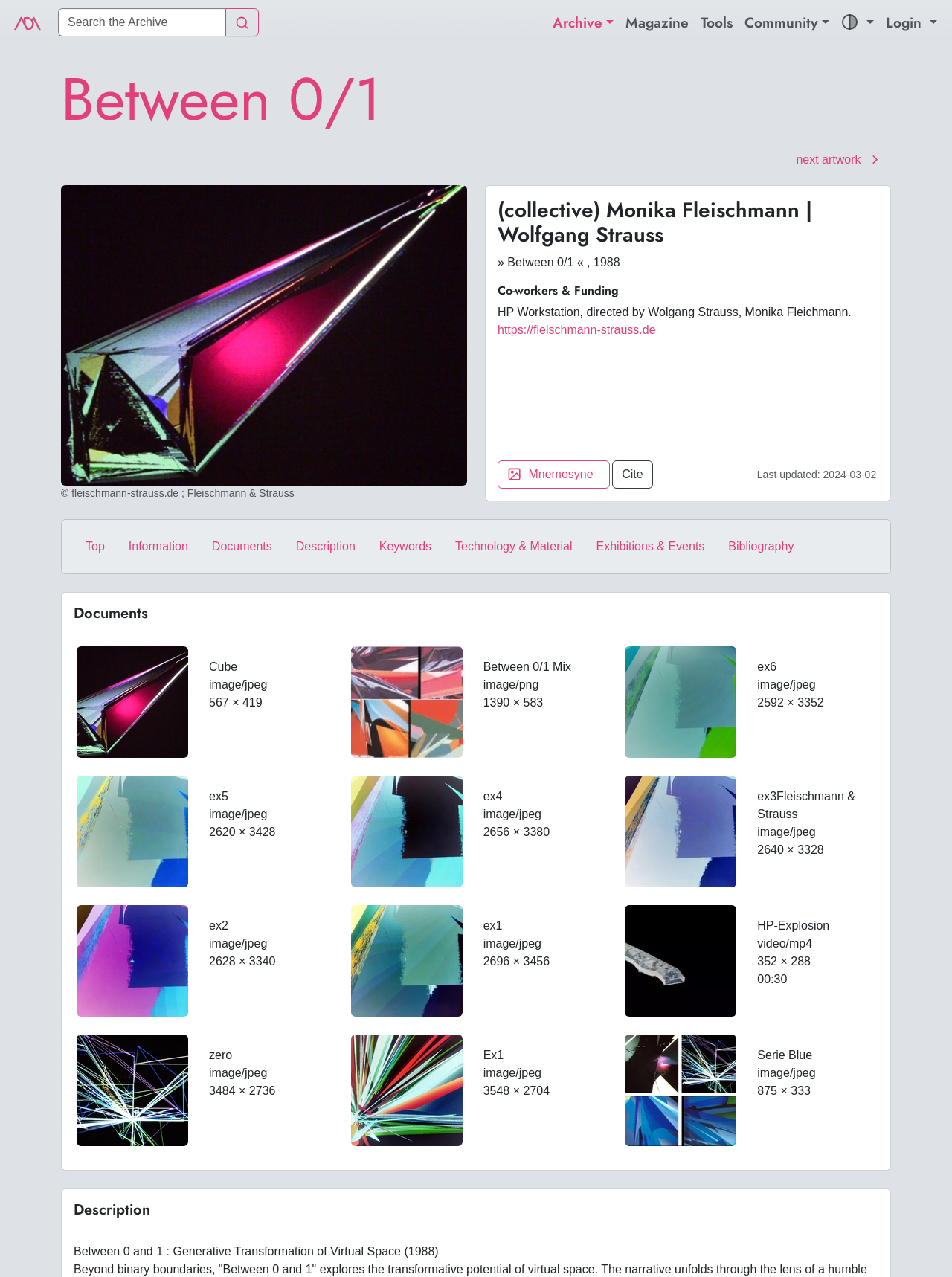How many images are associated with the artwork?
Refer to the screenshot and deliver a thorough answer to the question presented.

The number of images associated with the artwork can be found by counting the number of image elements in the section about the artwork, which are 6 in total, indicating that there are 6 images associated with the artwork.